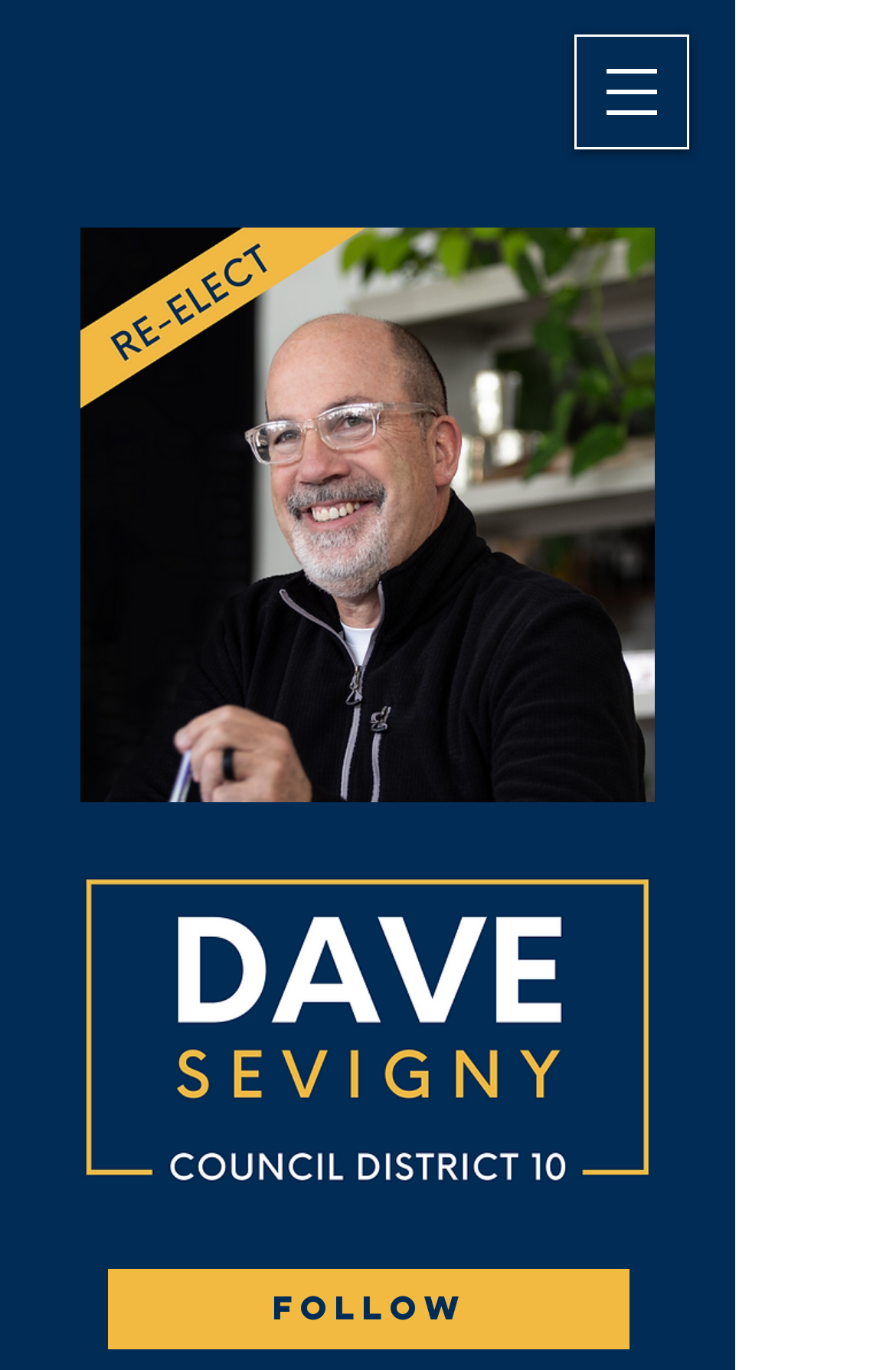Provide the bounding box coordinates, formatted as (top-left x, top-left y, bottom-right x, bottom-right y), with all values being floating point numbers between 0 and 1. Identify the bounding box of the UI element that matches the description: aria-label="Open navigation menu"

[0.641, 0.025, 0.769, 0.109]